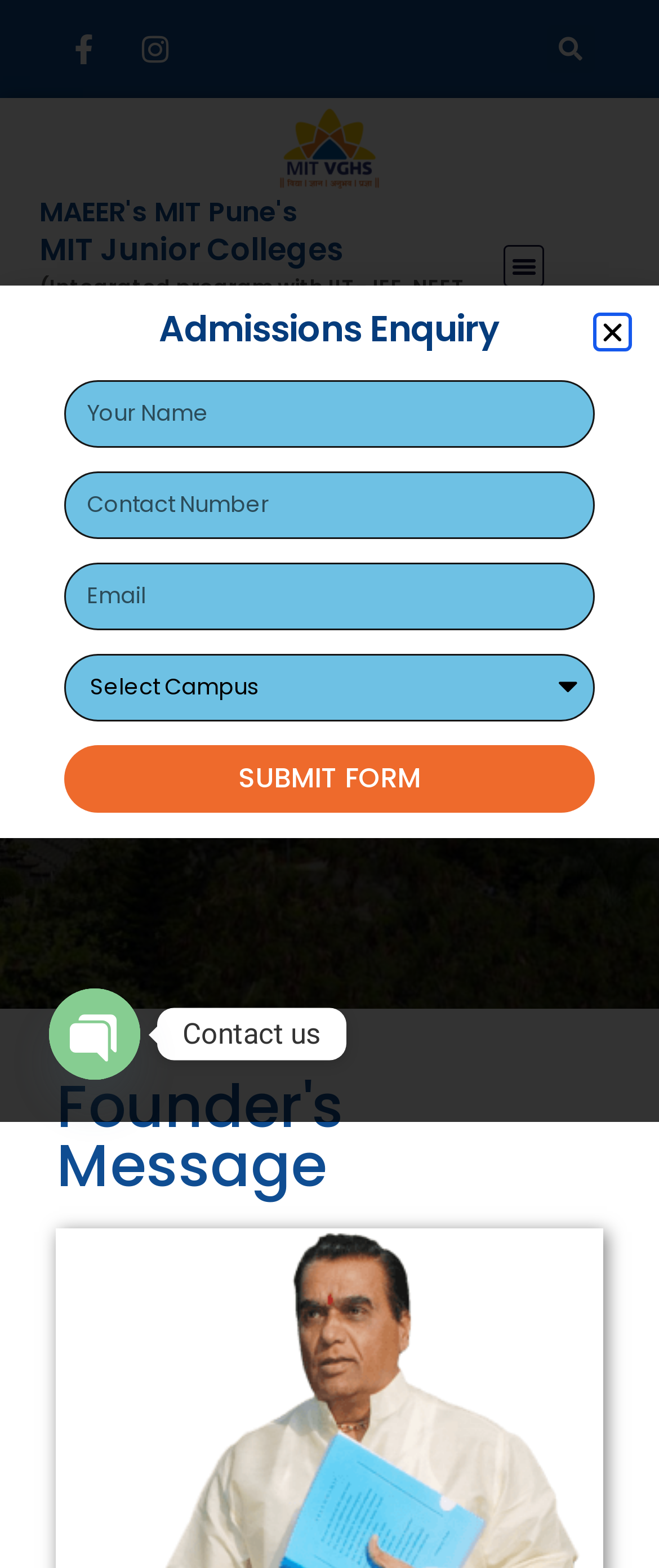Locate the bounding box coordinates of the clickable region necessary to complete the following instruction: "Follow TechDay on LinkedIn". Provide the coordinates in the format of four float numbers between 0 and 1, i.e., [left, top, right, bottom].

None